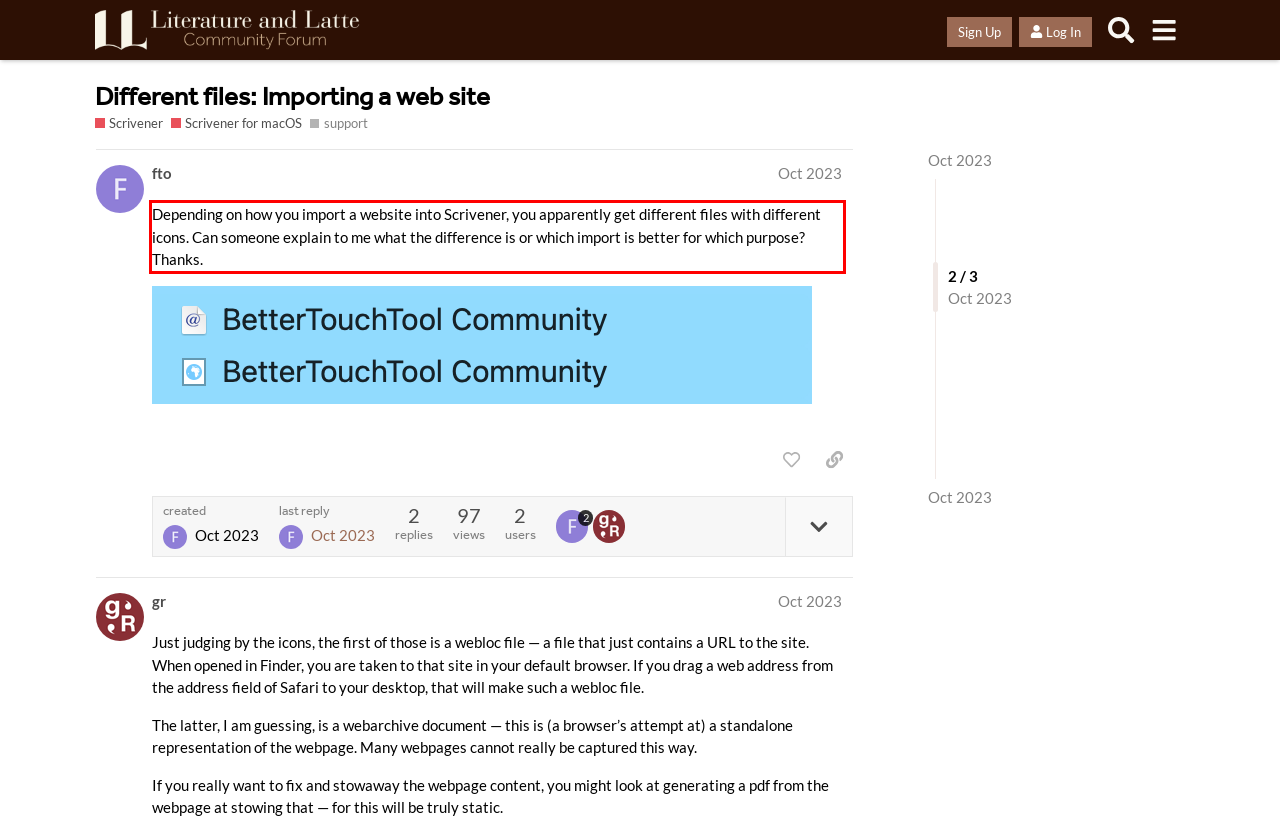In the given screenshot, locate the red bounding box and extract the text content from within it.

Depending on how you import a website into Scrivener, you apparently get different files with different icons. Can someone explain to me what the difference is or which import is better for which purpose? Thanks.